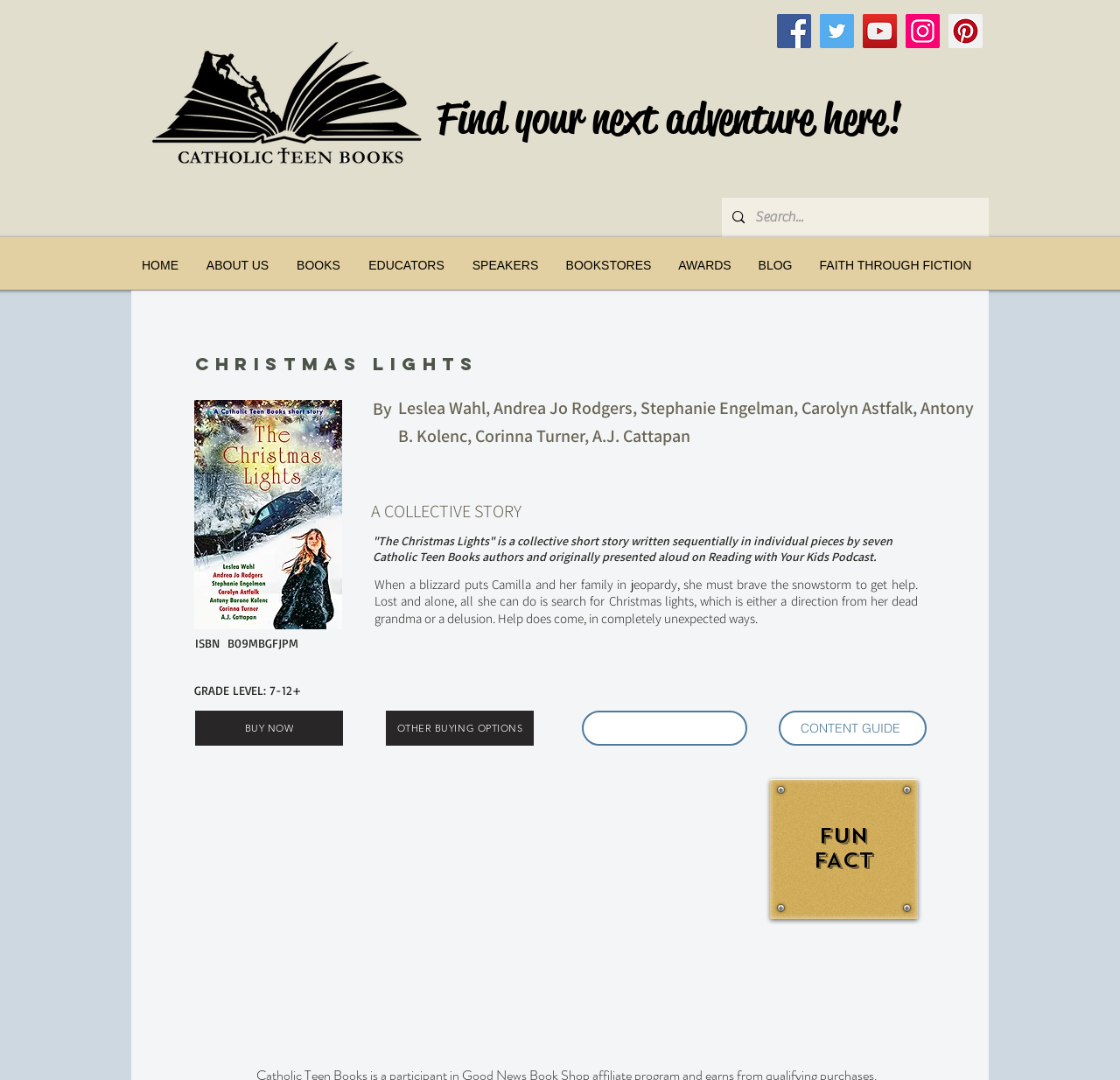Summarize the contents and layout of the webpage in detail.

This webpage is about "The Christmas Lights", a collective short story written by seven Catholic Teen Books authors. At the top left corner, there is a logo of Catholic Teen Books. On the top right corner, there is a social bar with links to Facebook, Twitter, YouTube, Instagram, and Pinterest, each represented by an icon.

Below the social bar, there is a heading that reads "Find your next adventure here!" followed by a search bar with a magnifying glass icon. The search bar is located near the top center of the page.

On the left side of the page, there is a navigation menu with links to "HOME", "ABOUT US", "BOOKS", "EDUCATORS", "SPEAKERS", "BOOKSTORES", "AWARDS", "BLOG", and "FAITH THROUGH FICTION".

The main content of the page is about "The Christmas Lights" story. There is a heading with the title, followed by a description of the story, which is about a girl named Camilla who gets lost in a blizzard and searches for Christmas lights. Below the description, there is an image related to the story.

On the right side of the page, there is information about the book, including the ISBN, grade level, and buying options. There are two buttons, "BUY NOW" and "OTHER BUYING OPTIONS", as well as a "CONTENT GUIDE" button.

At the bottom of the page, there is a region that changes content on hover, with a heading that reads "FUN FACT". There is also a button with no text near the bottom center of the page.